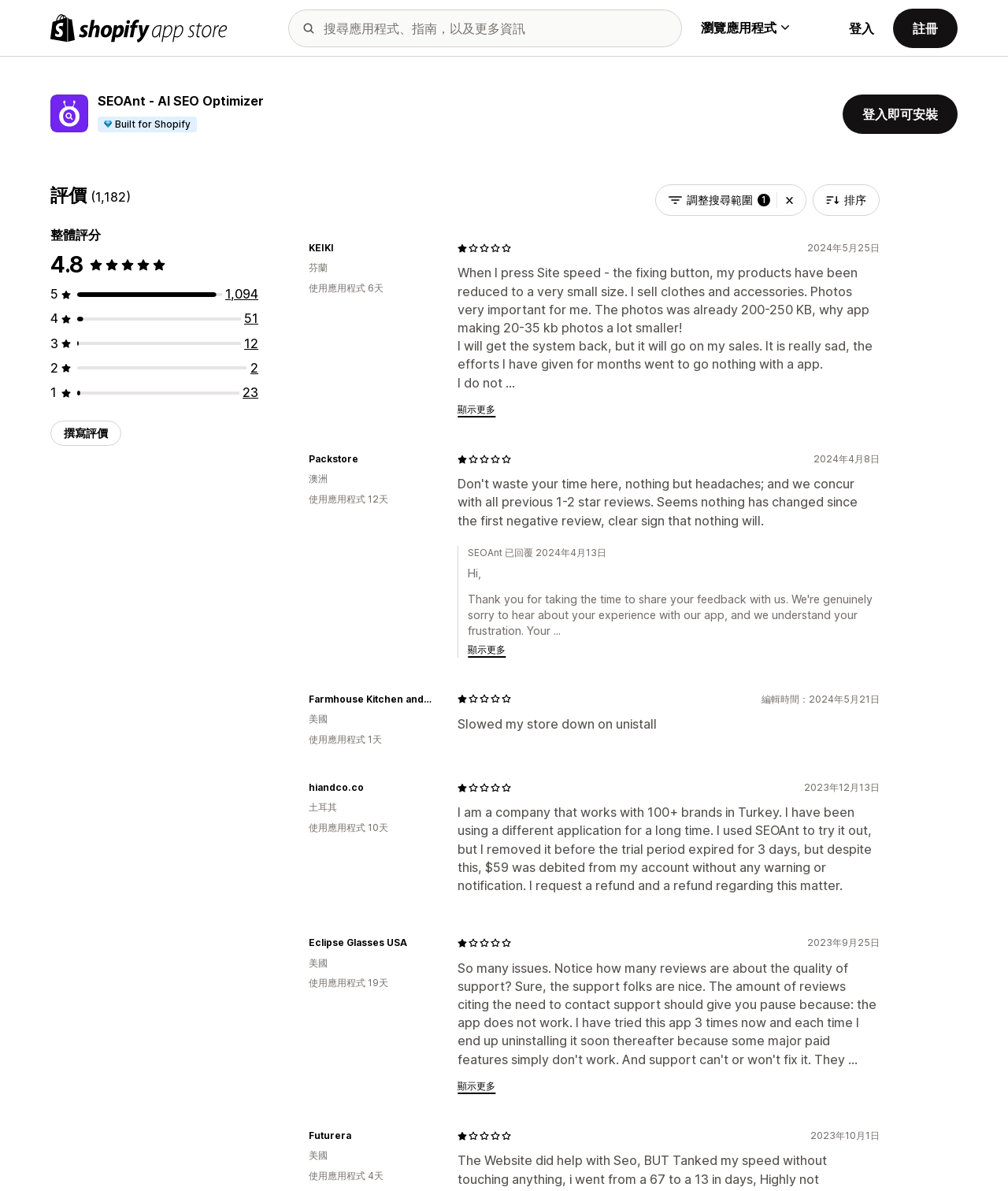Given the description "name="q" placeholder="搜尋應用程式、指南，以及更多資訊"", determine the bounding box of the corresponding UI element.

[0.286, 0.008, 0.676, 0.039]